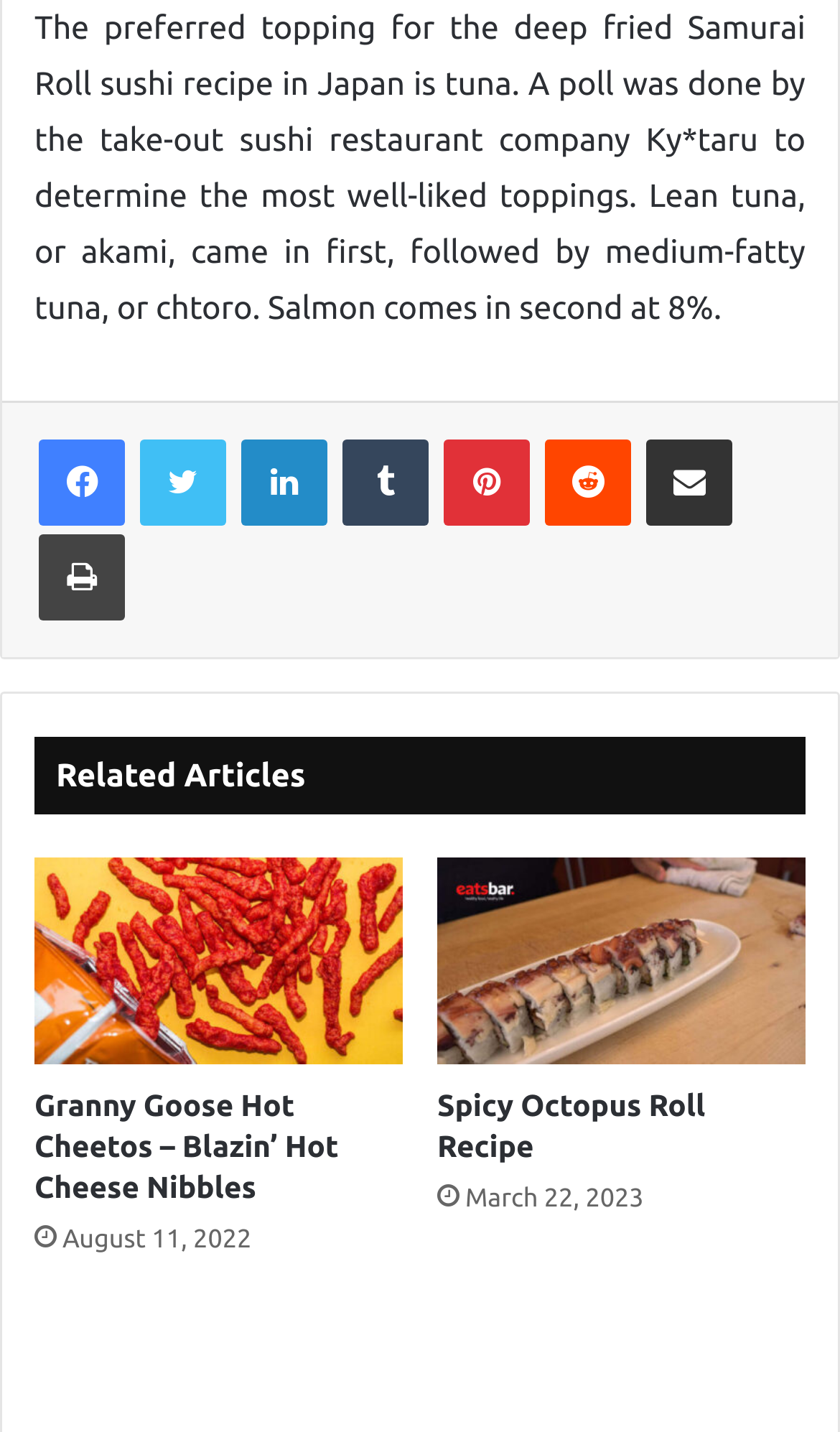Respond to the question below with a single word or phrase: What is the social media platform represented by the icon ''?

Tumblr